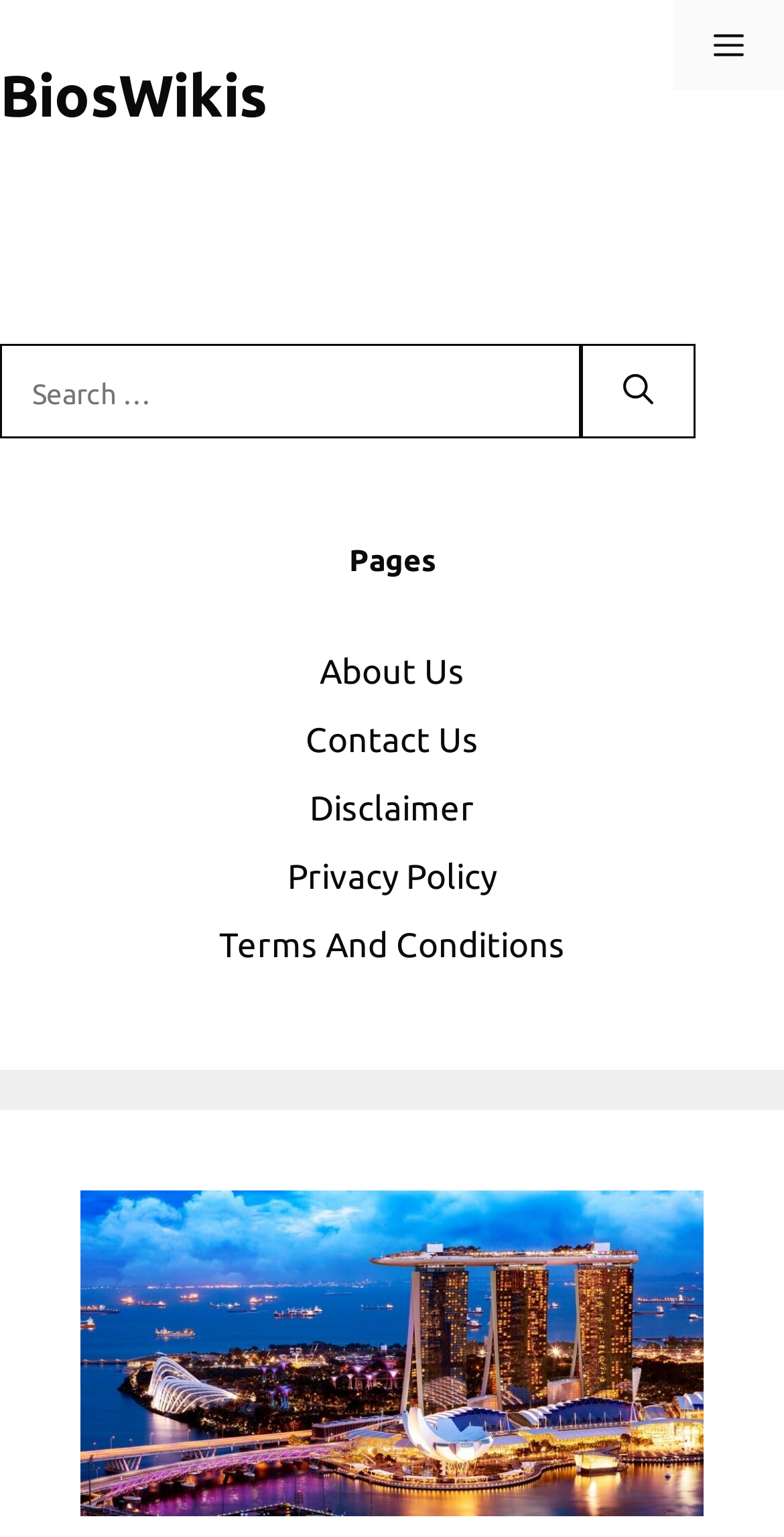Please provide a short answer using a single word or phrase for the question:
What is the name of the website?

BiosWikis